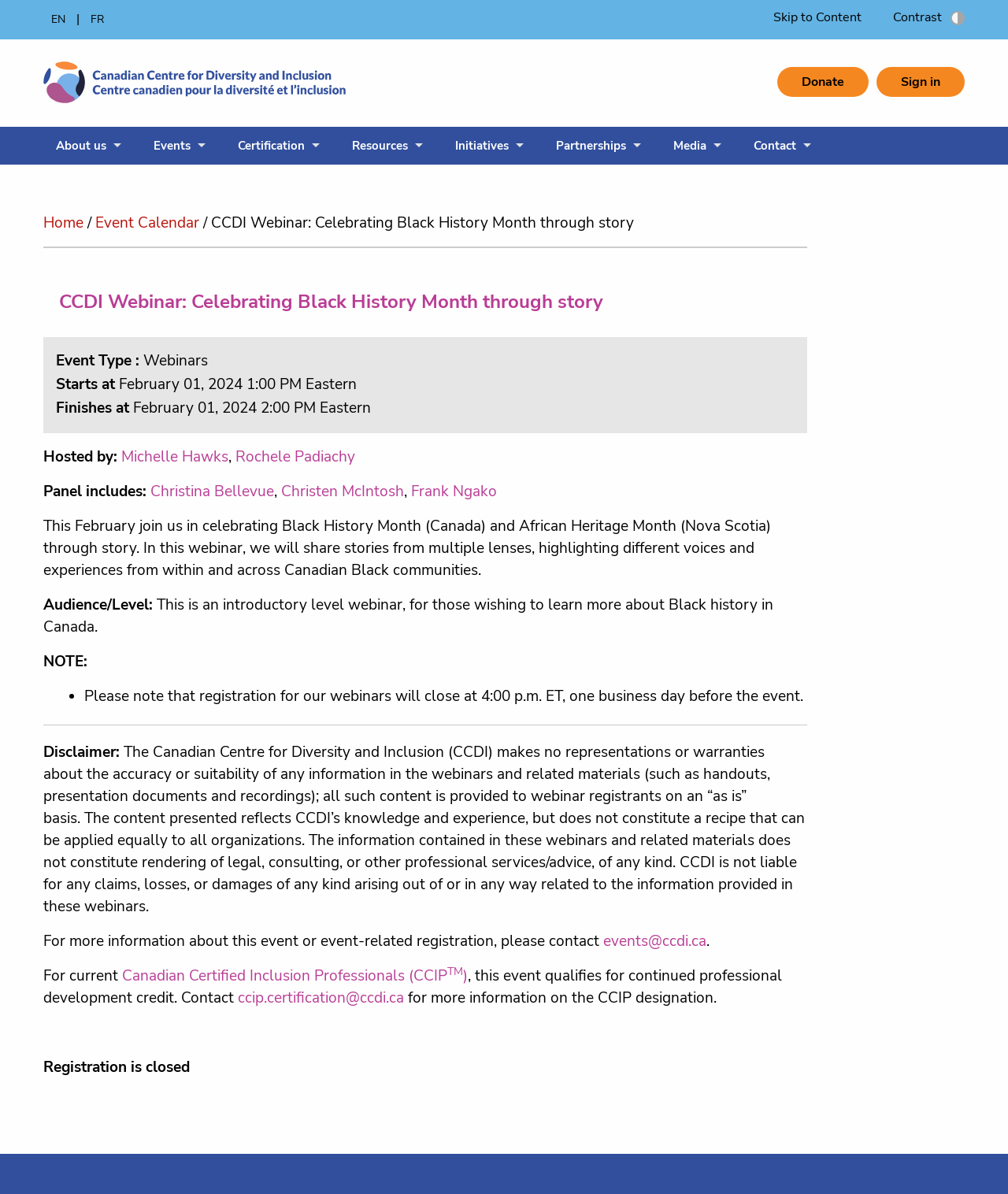Based on the provided description, "events@ccdi.ca", find the bounding box of the corresponding UI element in the screenshot.

[0.598, 0.78, 0.701, 0.797]